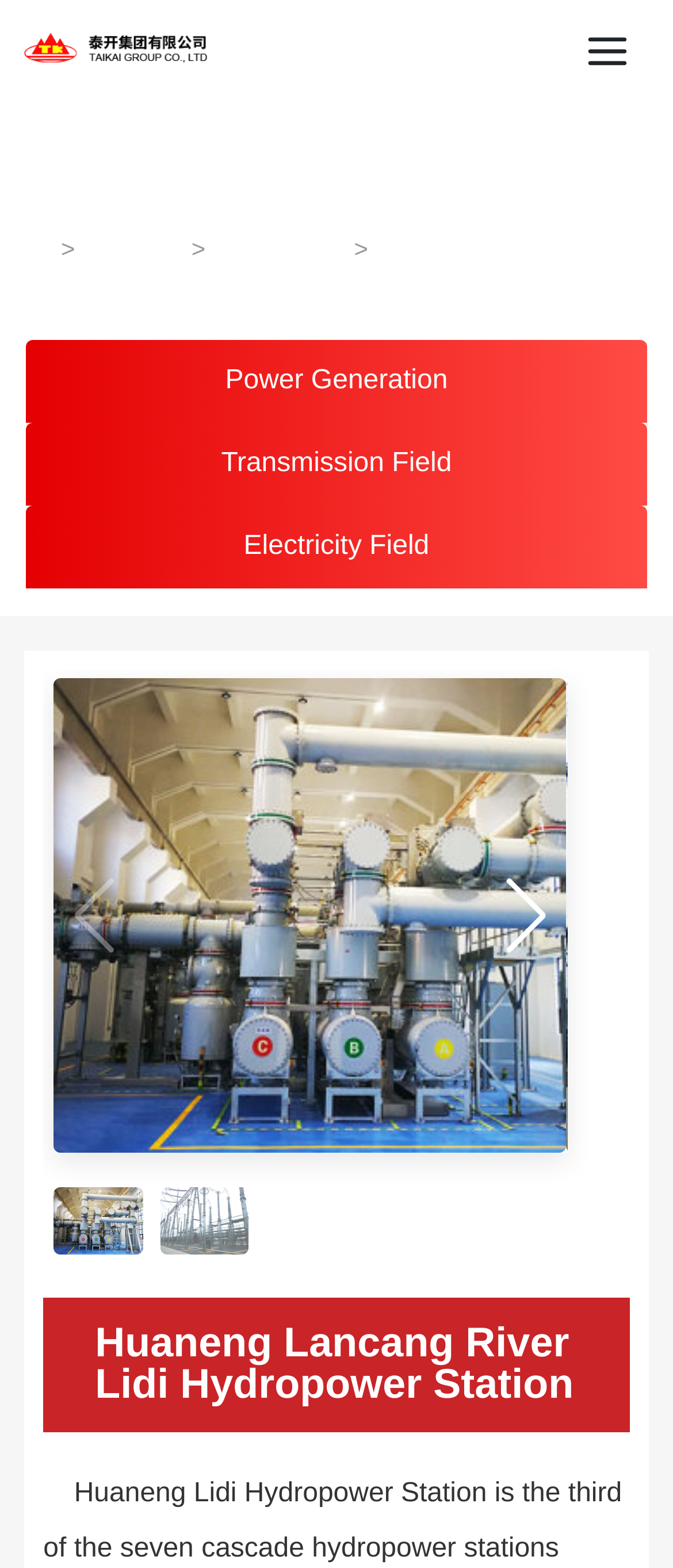How many images are there in the webpage?
Answer the question with a thorough and detailed explanation.

There are five image elements in the webpage with the bounding box coordinates [0.03, 0.019, 0.309, 0.041], [0.855, 0.013, 0.947, 0.053], [0.039, 0.15, 0.075, 0.165], [0.08, 0.758, 0.212, 0.8], and [0.238, 0.758, 0.369, 0.8]